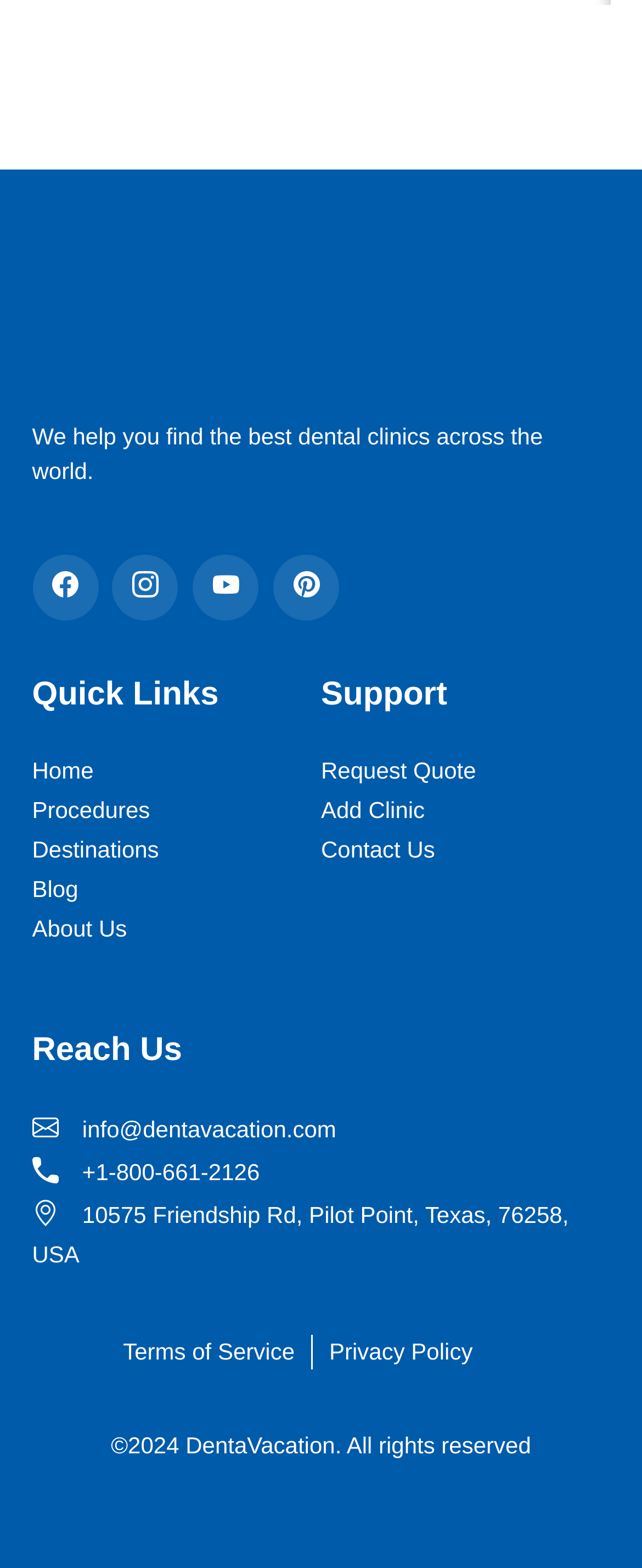Determine the bounding box coordinates for the area that should be clicked to carry out the following instruction: "Read the blog".

[0.05, 0.559, 0.122, 0.575]